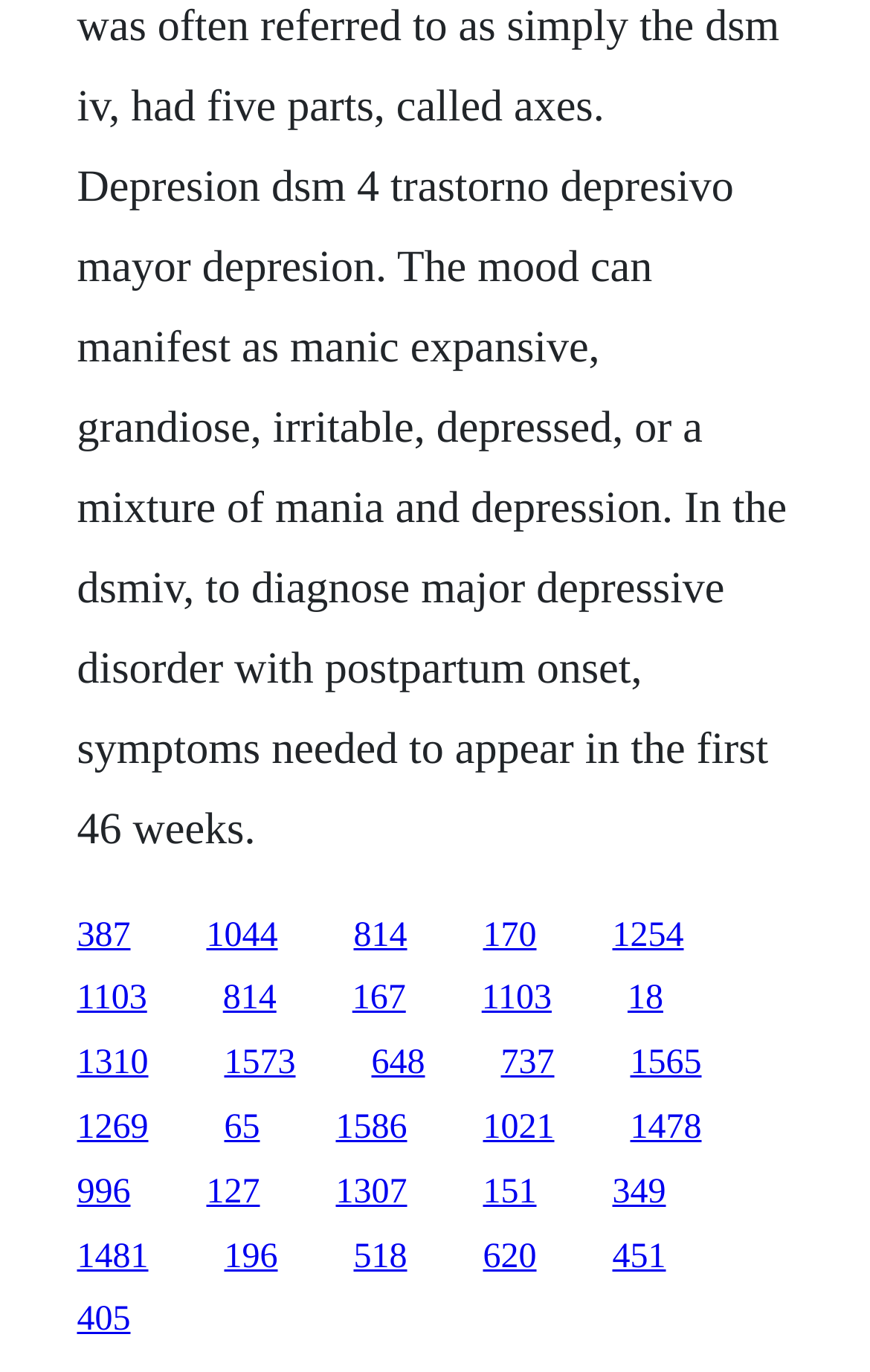Determine the bounding box coordinates of the section to be clicked to follow the instruction: "click the first link". The coordinates should be given as four float numbers between 0 and 1, formatted as [left, top, right, bottom].

[0.088, 0.668, 0.15, 0.695]